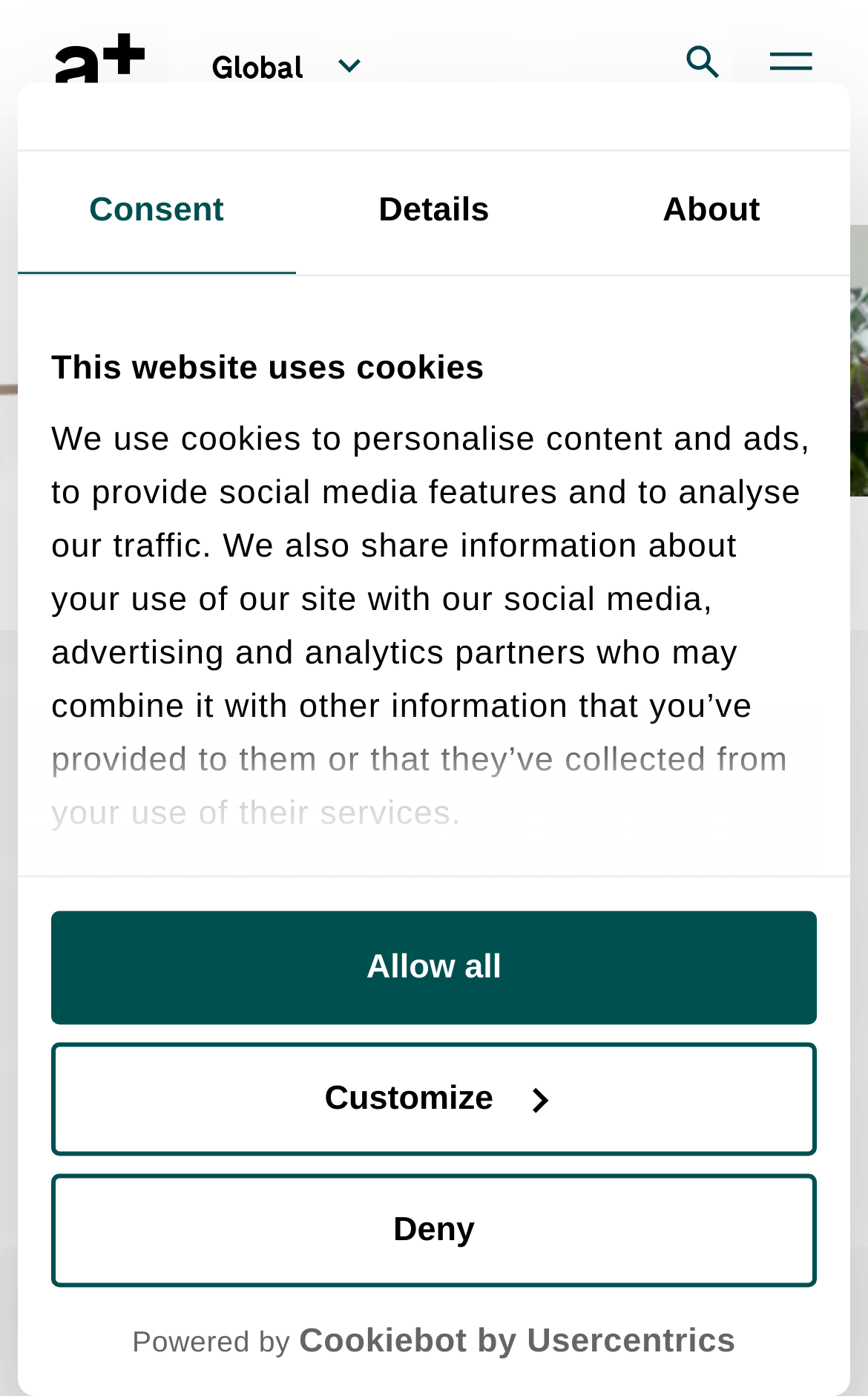Please identify the coordinates of the bounding box that should be clicked to fulfill this instruction: "View the news".

[0.09, 0.099, 0.19, 0.126]